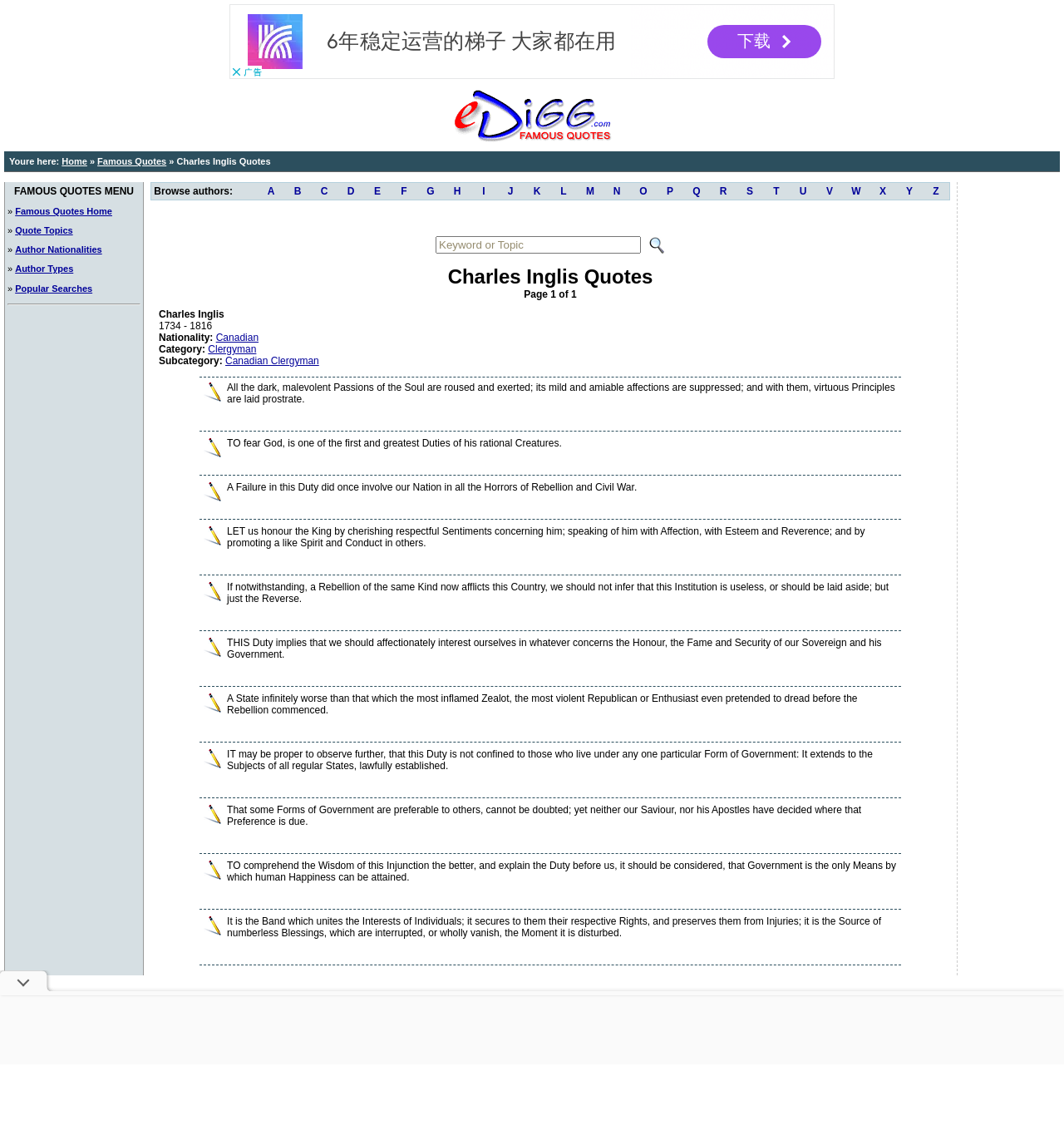Write an exhaustive caption that covers the webpage's main aspects.

The webpage is dedicated to Charles Inglis Quotes. At the top, there is an advertisement iframe, taking up a significant portion of the screen. Below the advertisement, there is a layout table with multiple rows. The first row contains a link to the homepage, followed by links to "Famous Quotes" and other related pages.

The second row has an image on the left, and the third row has a table with a menu of famous quotes, including links to quote topics, author nationalities, and author types. There is also a separator line below the menu.

The main content of the page is a grid cell that takes up most of the screen. It contains a table with a list of authors, organized alphabetically from A to Z. Each author's name is a link, and there are 26 links in total, one for each letter of the alphabet. The table is followed by another advertisement iframe at the bottom of the page.

Throughout the page, there are several images, mostly small icons or separators, but no large images or graphics. The overall layout is organized and easy to navigate, with clear headings and concise text.